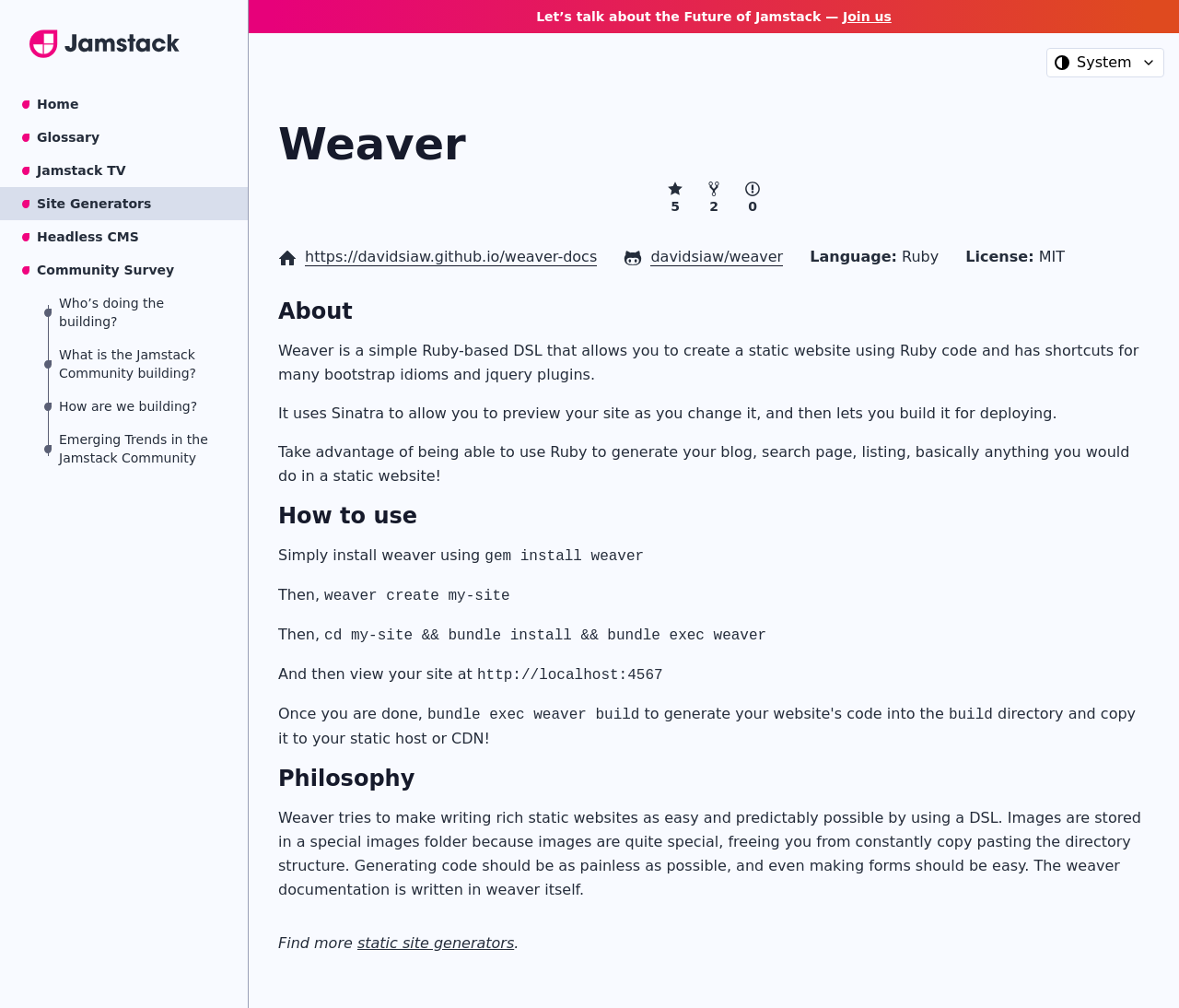Given the element description Home, identify the bounding box coordinates for the UI element on the webpage screenshot. The format should be (top-left x, top-left y, bottom-right x, bottom-right y), with values between 0 and 1.

[0.0, 0.087, 0.21, 0.12]